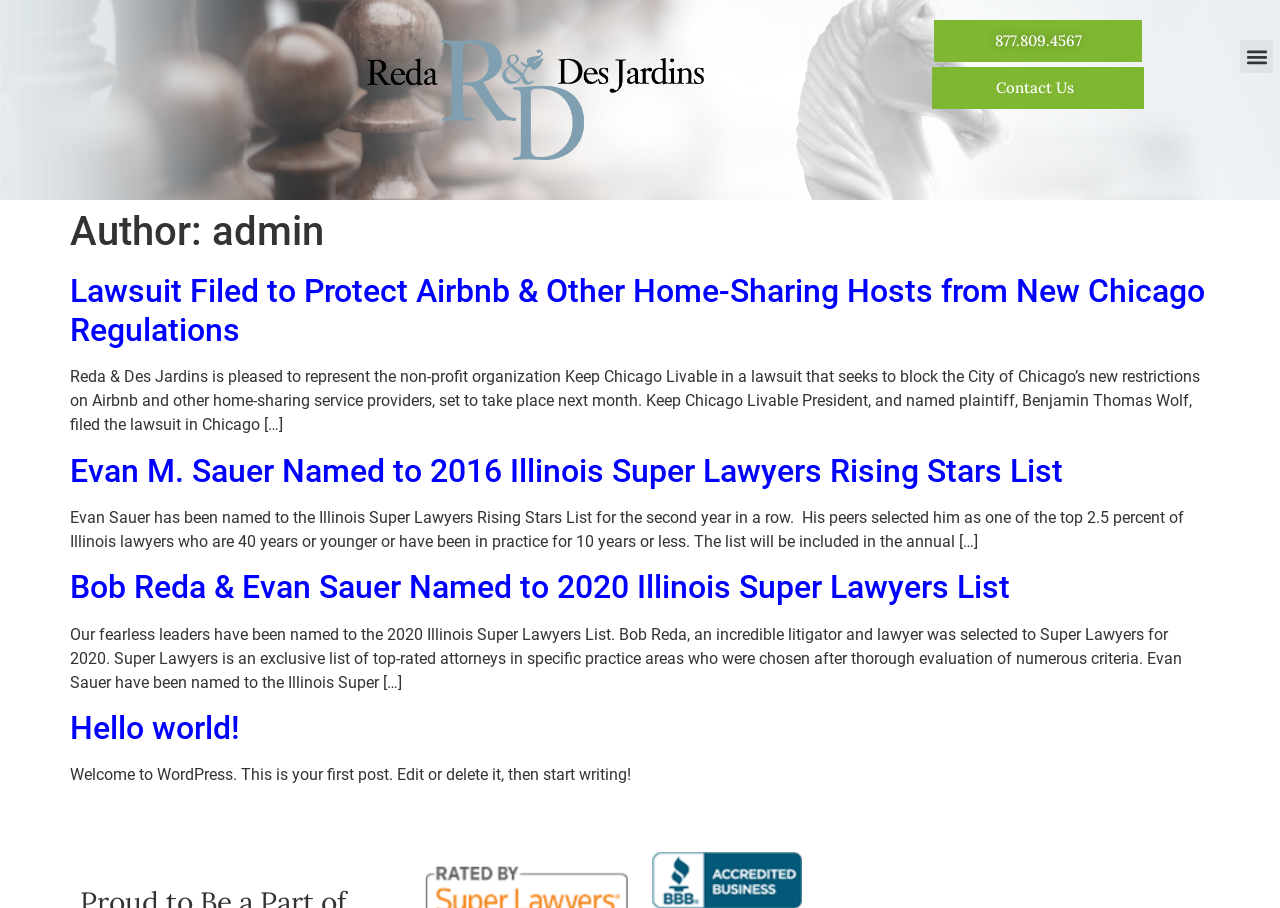Respond with a single word or phrase for the following question: 
How many articles are on this webpage?

4